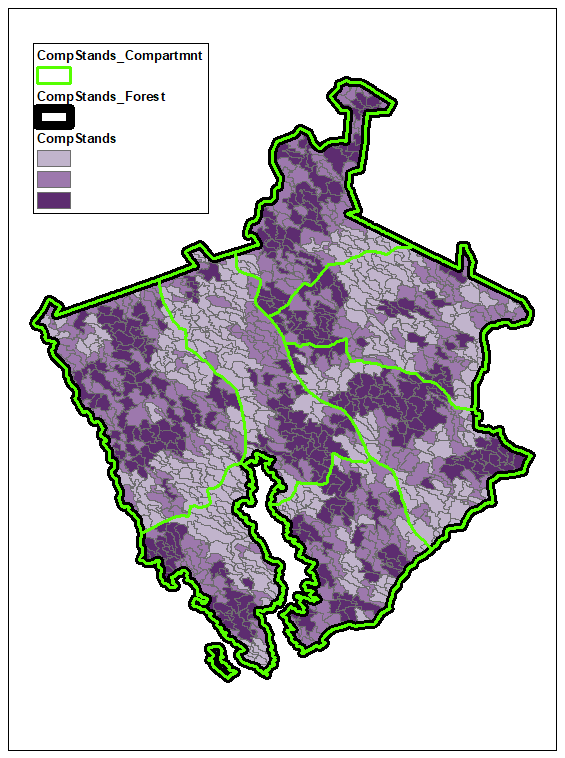Formulate a detailed description of the image content.

The image displays a detailed map representing the OcNF (Oak National Forest) database. The map is organized into different layers, each indicated by distinct colors and line styles. The legend at the top left identifies the layers, with "CompStands_Compartment" represented by a green line, "CompStands_Forest" denoted by a black line, and "CompStands" in various shades of purple. The map visually partitions the forest into individual stands and larger compartments, showcasing boundaries and their connections. This layout is essential for visualizing forest data, facilitating the creation of individual maps for each compartment as discussed in the preceding text.